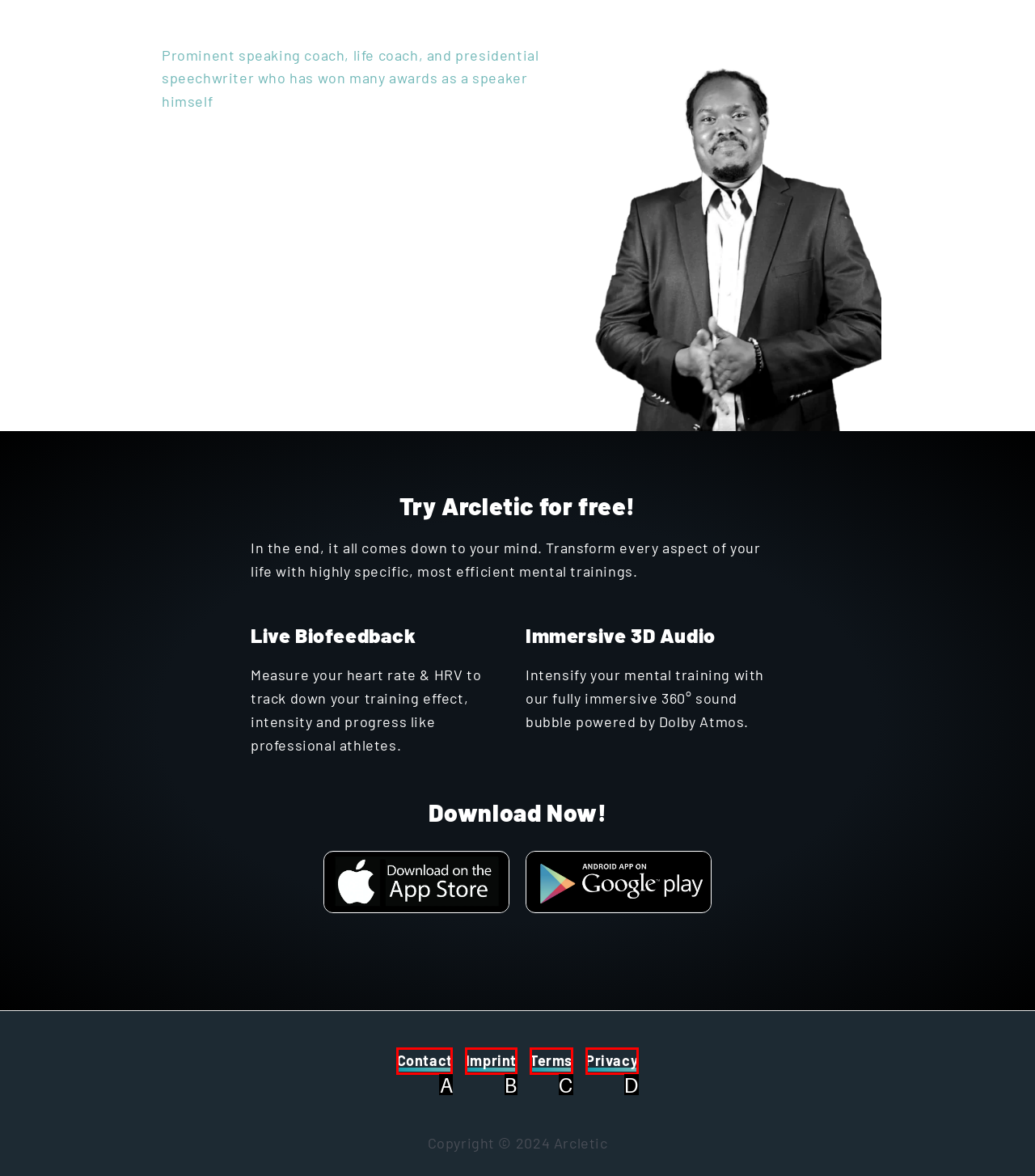Tell me which one HTML element best matches the description: Privacy Answer with the option's letter from the given choices directly.

D